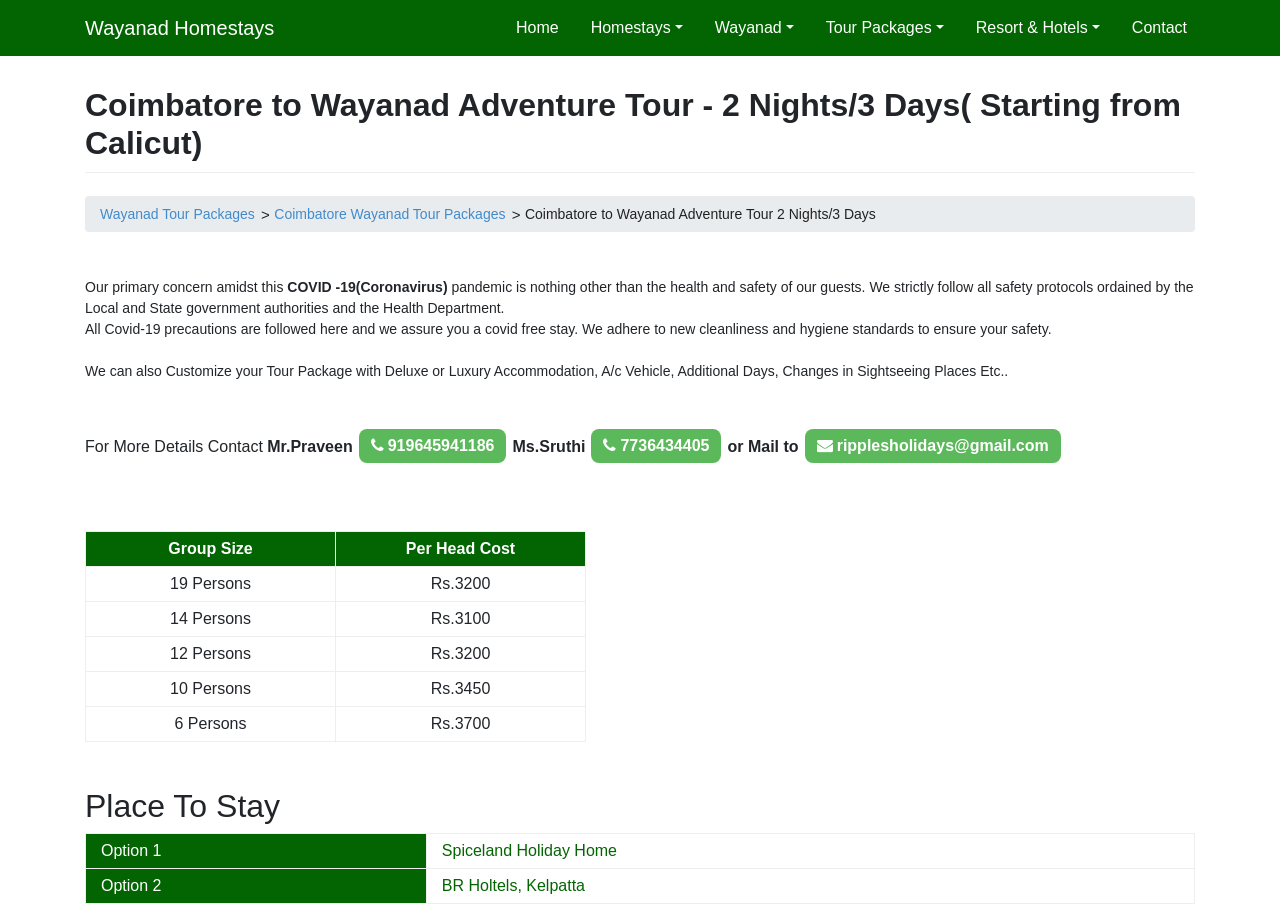Please answer the following question using a single word or phrase: 
What is the tour package duration?

2 Nights/3 Days